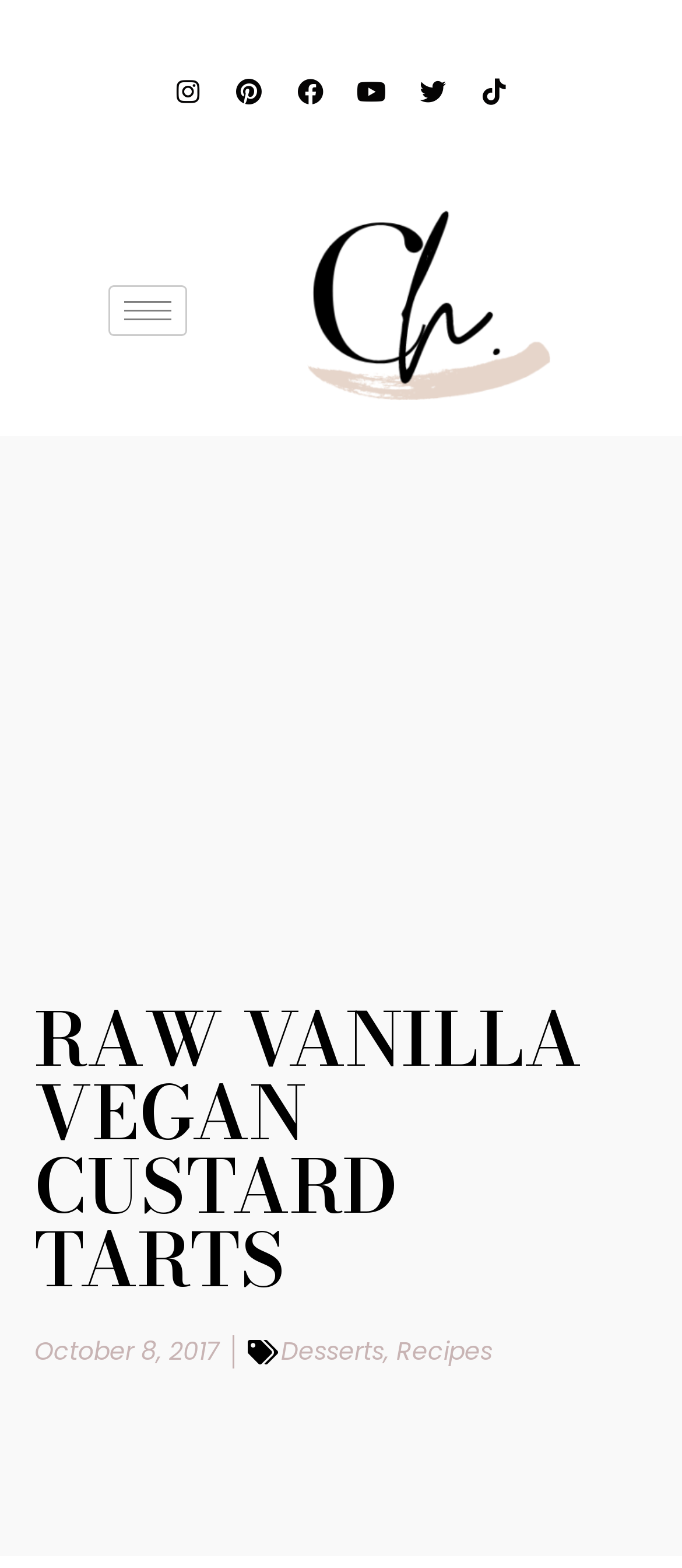Please find the bounding box coordinates of the section that needs to be clicked to achieve this instruction: "go to business ethics page".

None